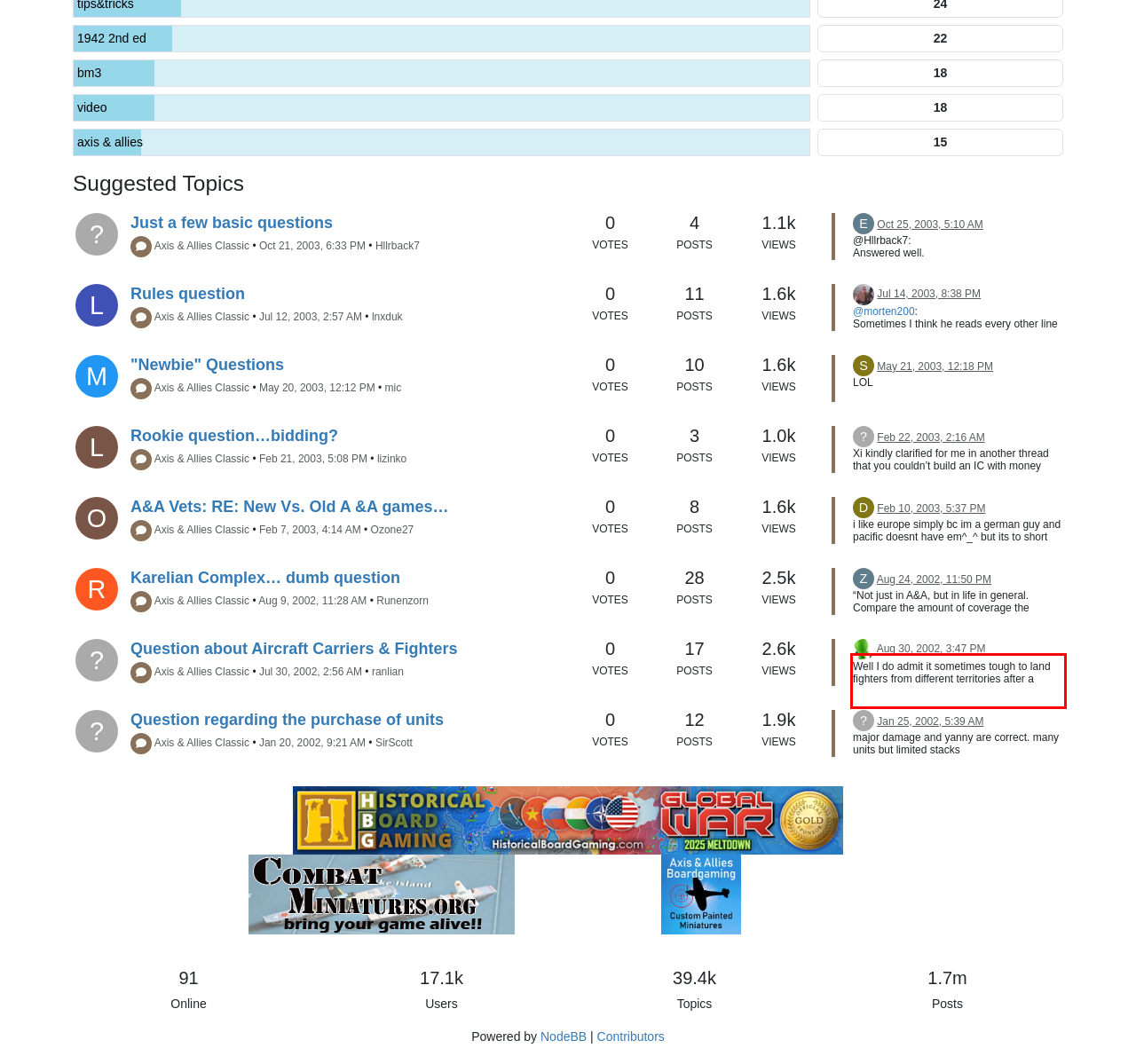Identify and transcribe the text content enclosed by the red bounding box in the given screenshot.

Note that it is important to keep your carrier afloat if you have ftrs that are not adjacent to friendly territories. B4 losing the cv, lose a ss or empty tran if available. If not lose a ftr.